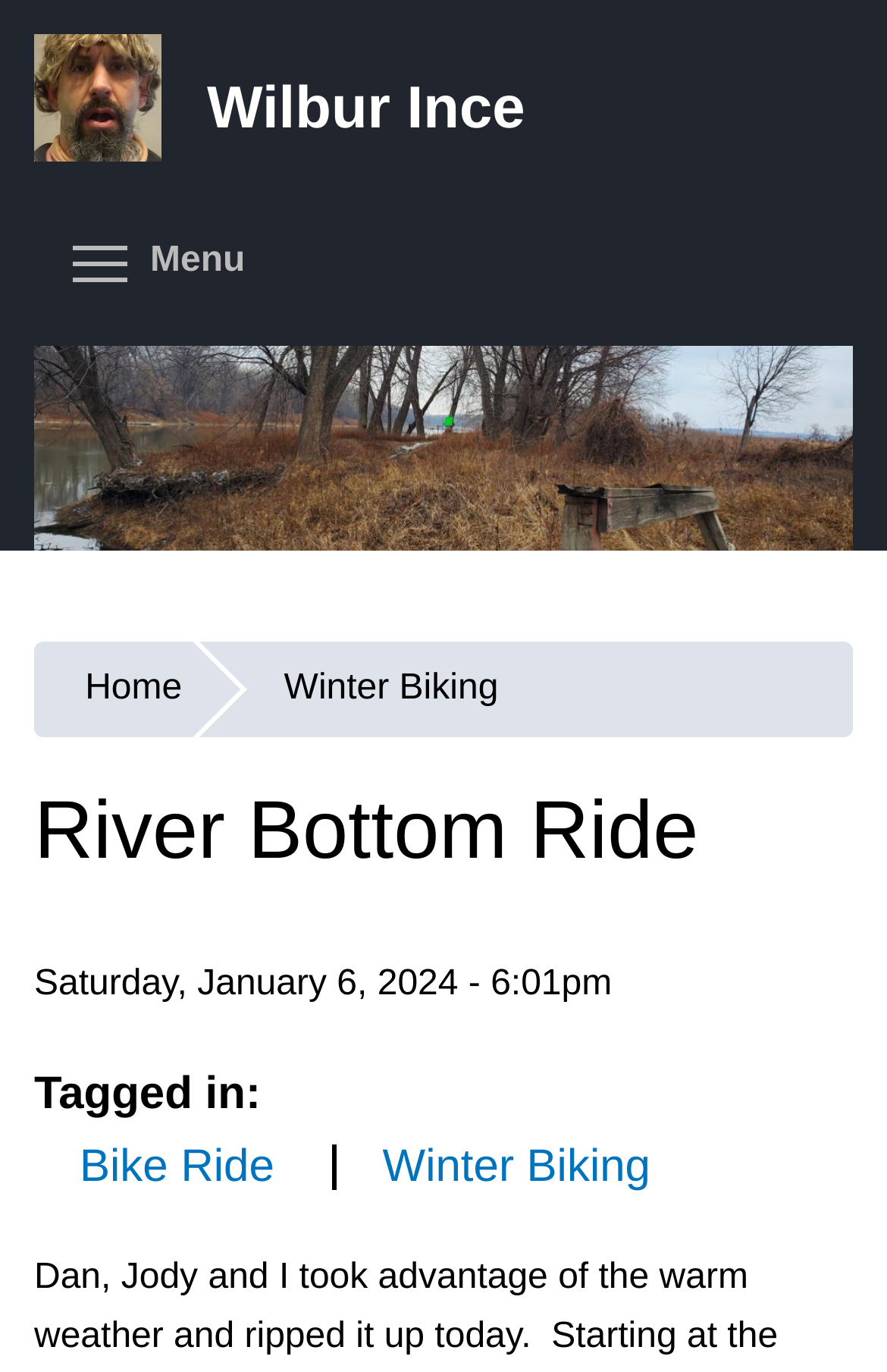Bounding box coordinates must be specified in the format (top-left x, top-left y, bottom-right x, bottom-right y). All values should be floating point numbers between 0 and 1. What are the bounding box coordinates of the UI element described as: Winter Biking

[0.263, 0.468, 0.619, 0.537]